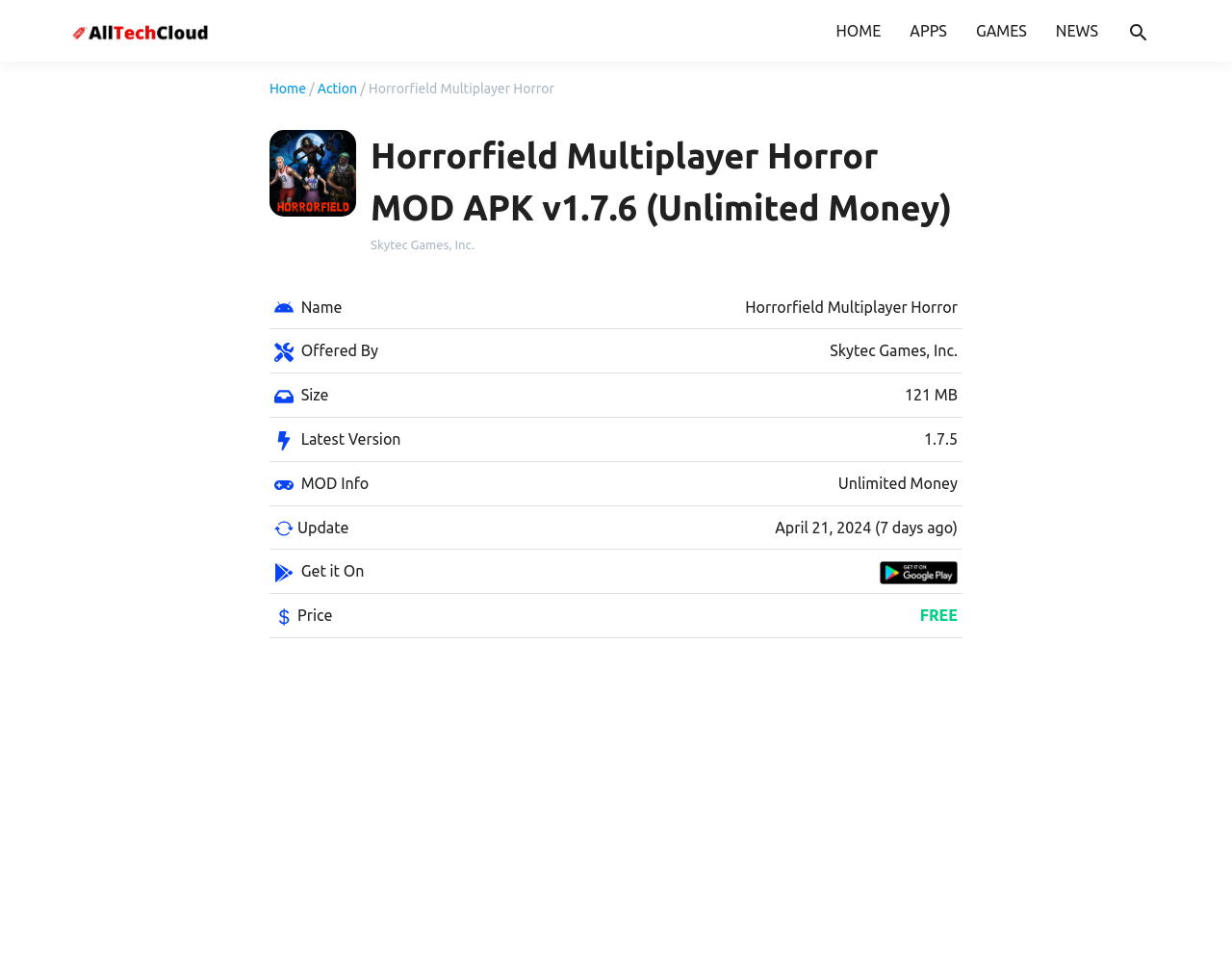Provide an in-depth description of the elements and layout of the webpage.

The webpage is about Horrorfield Multiplayer Horror MOD APK v1.7.6, a mobile game. At the top, there is a navigation menu with links to "HOME", "APPS", "GAMES", and "NEWS". Below the navigation menu, there is a heading that displays the title of the game, along with the developer's name, "Skytec Games, Inc.".

To the left of the heading, there is a Minecraft icon. Below the heading, there is a table that provides information about the game, including its name, offered by, size, latest version, MOD info, update, and get it on. Each row in the table has an icon and a corresponding value.

Below the table, there is a section that appears to be an advertisement, with an iframe embedded within it. The advertisement takes up a significant portion of the page.

At the top-right corner of the page, there is a link with an image, and another link with an image to the right of it. There is also a logo "ALLTECHCLOUD" at the top-left corner of the page, with an image below it.

The overall layout of the page is organized, with clear headings and concise text. The use of icons and images adds visual appeal to the page.